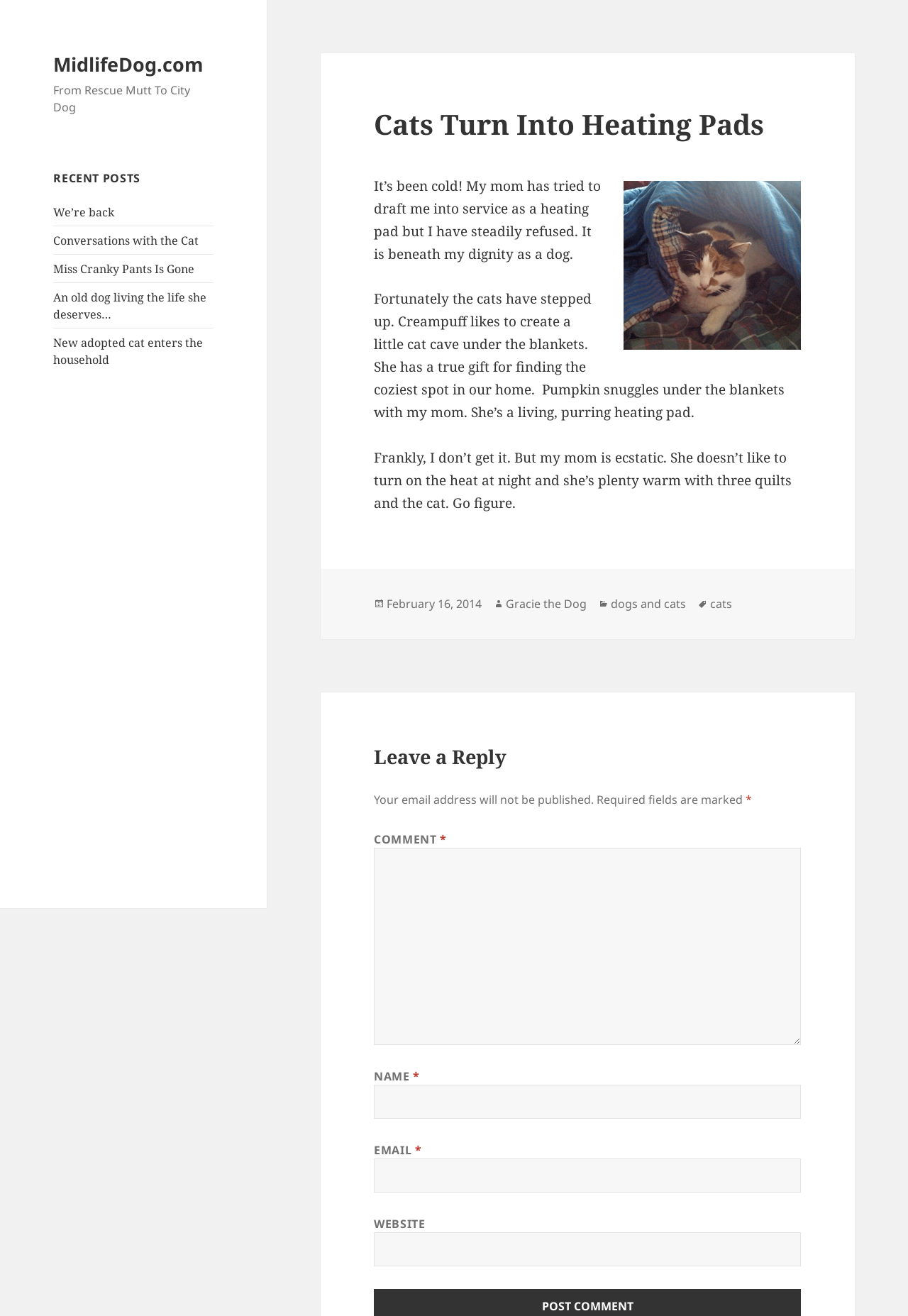Identify the bounding box coordinates of the clickable region required to complete the instruction: "Read the 'Cats Turn Into Heating Pads' article". The coordinates should be given as four float numbers within the range of 0 and 1, i.e., [left, top, right, bottom].

[0.412, 0.081, 0.941, 0.107]